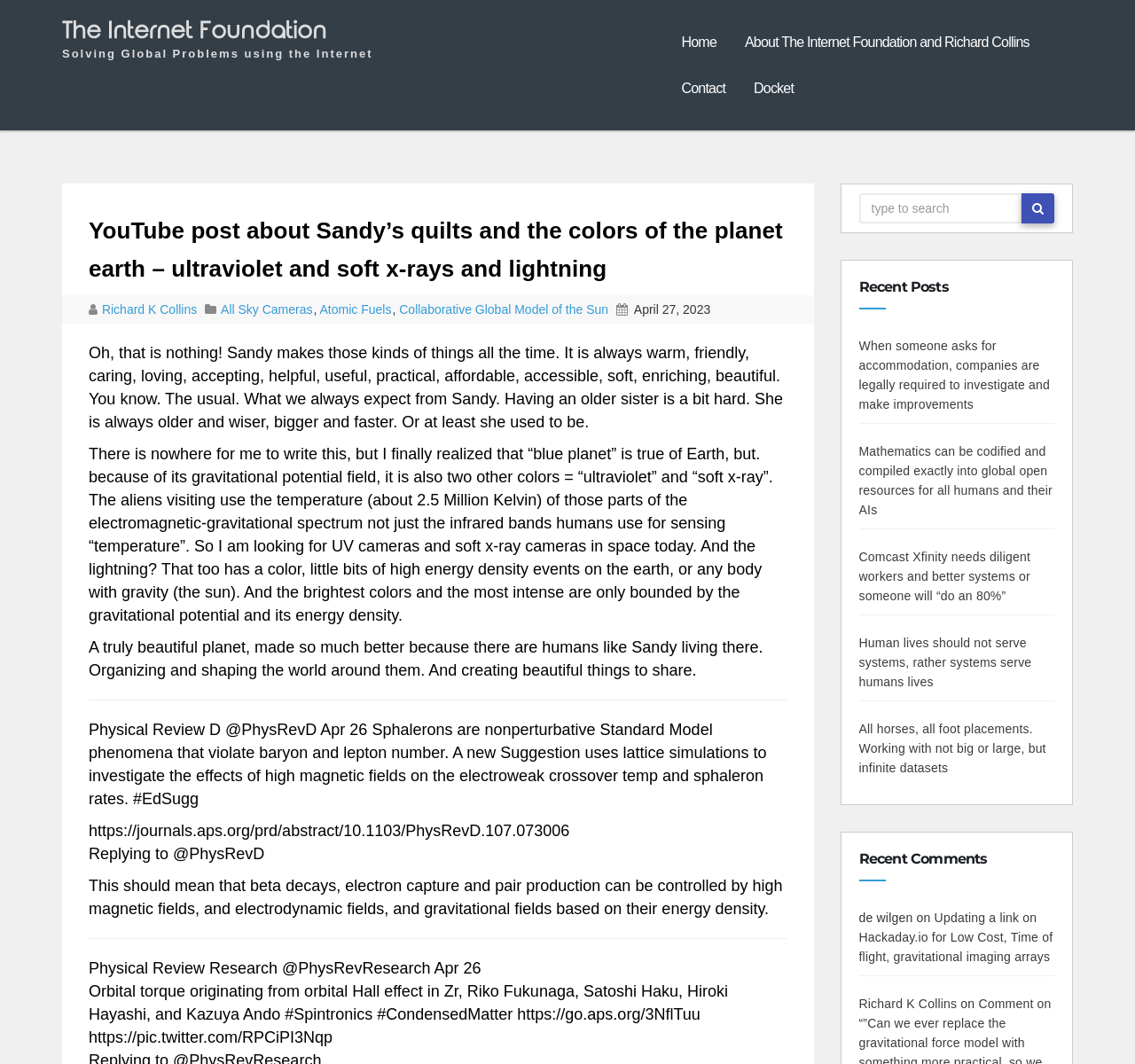Pinpoint the bounding box coordinates of the clickable element needed to complete the instruction: "Check the Recent Posts". The coordinates should be provided as four float numbers between 0 and 1: [left, top, right, bottom].

[0.757, 0.262, 0.836, 0.291]